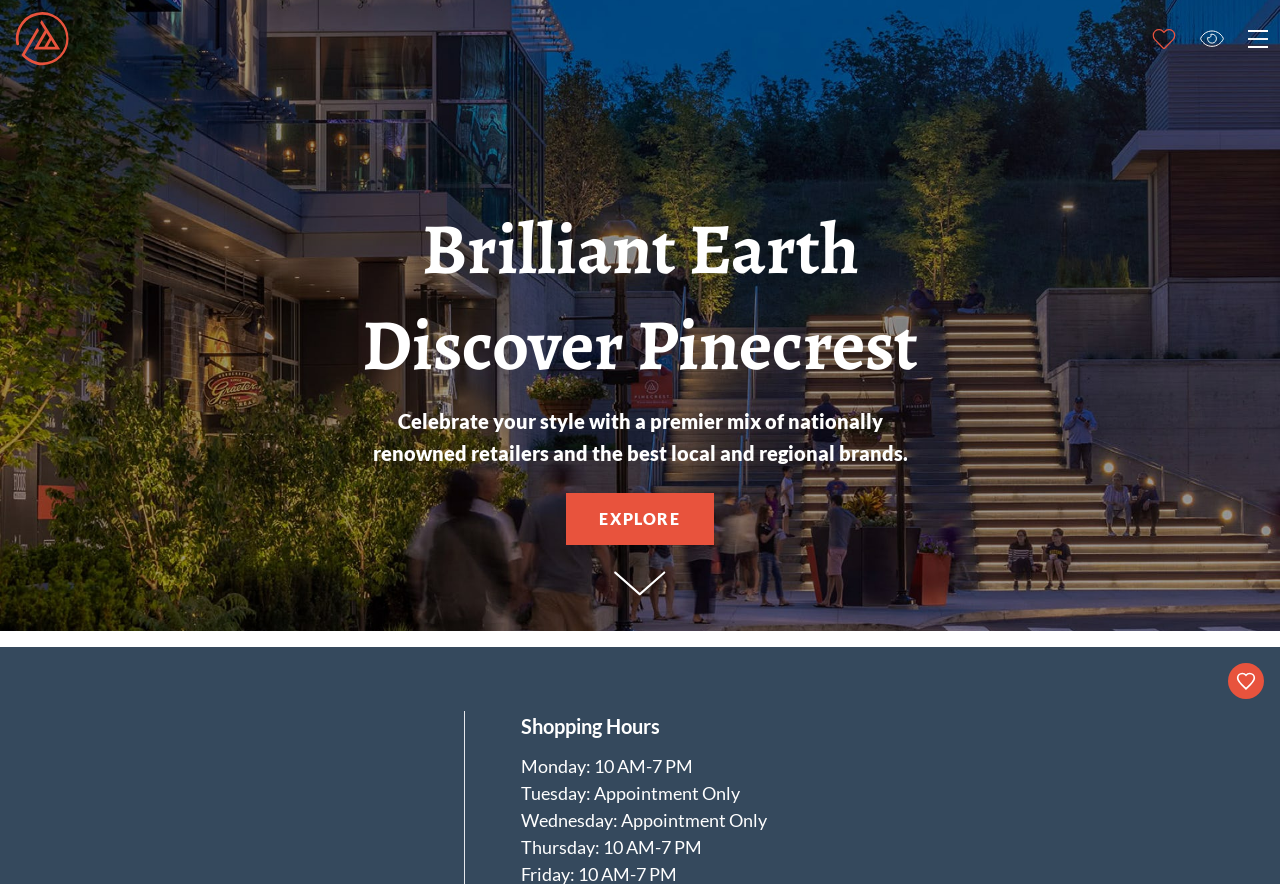Predict the bounding box coordinates of the UI element that matches this description: "Explore". The coordinates should be in the format [left, top, right, bottom] with each value between 0 and 1.

[0.442, 0.558, 0.557, 0.617]